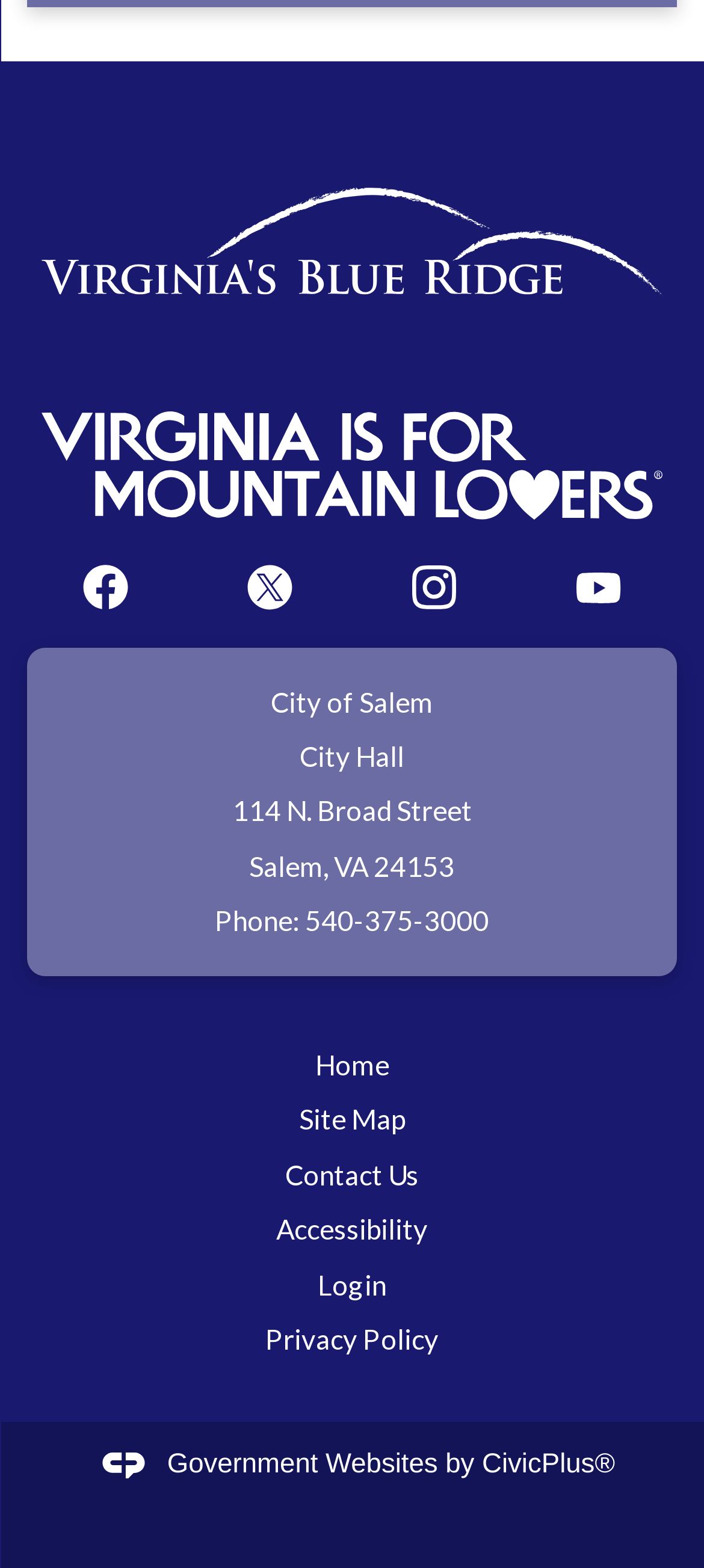What social media platforms are available?
Look at the image and respond with a one-word or short phrase answer.

Facebook, Twitter, Instagram, YouTube